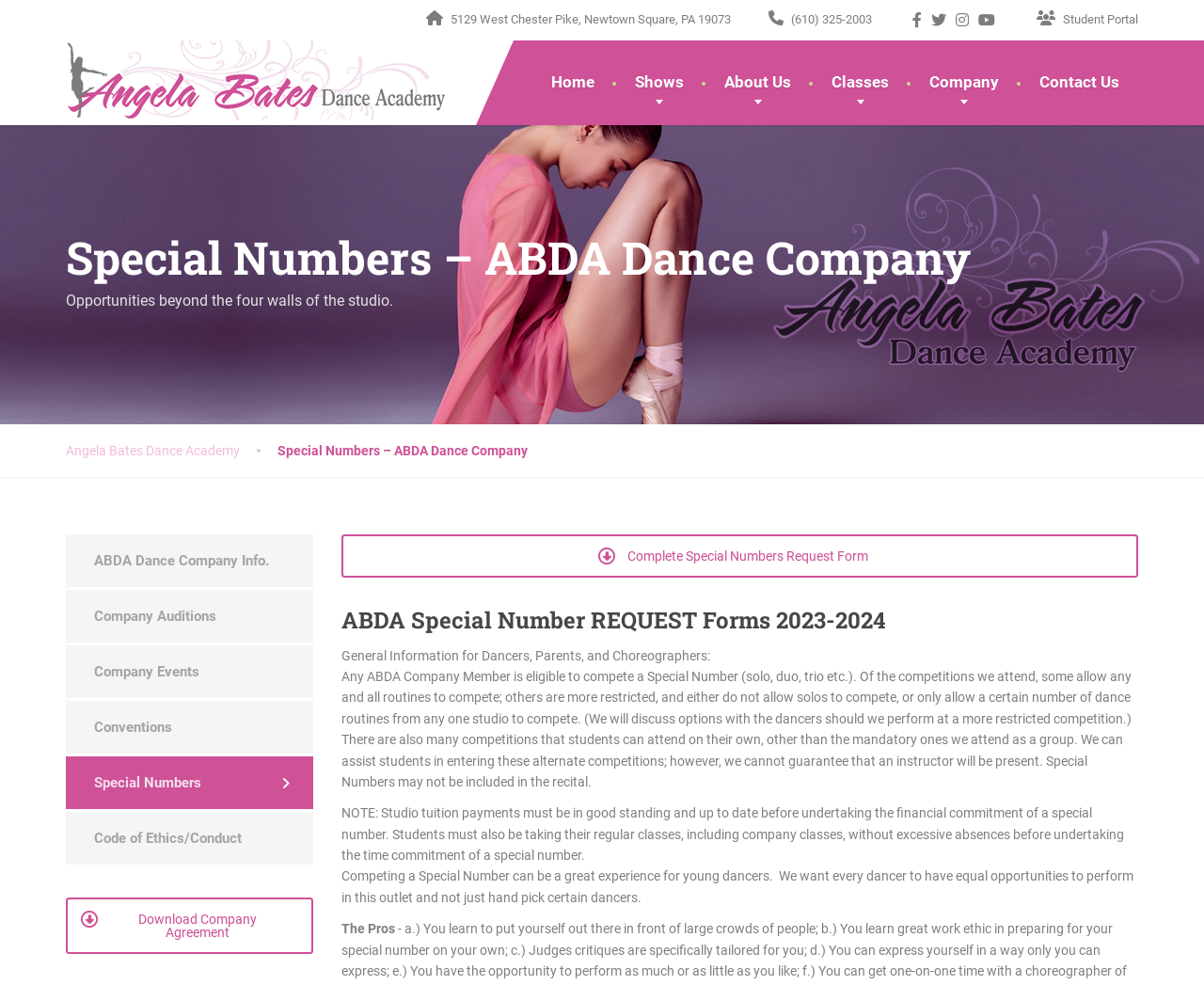What is the address of ABDA Dance Company?
Please craft a detailed and exhaustive response to the question.

I found the address by looking at the static text element at the top of the webpage, which contains the address '5129 West Chester Pike, Newtown Square, PA 19073'.